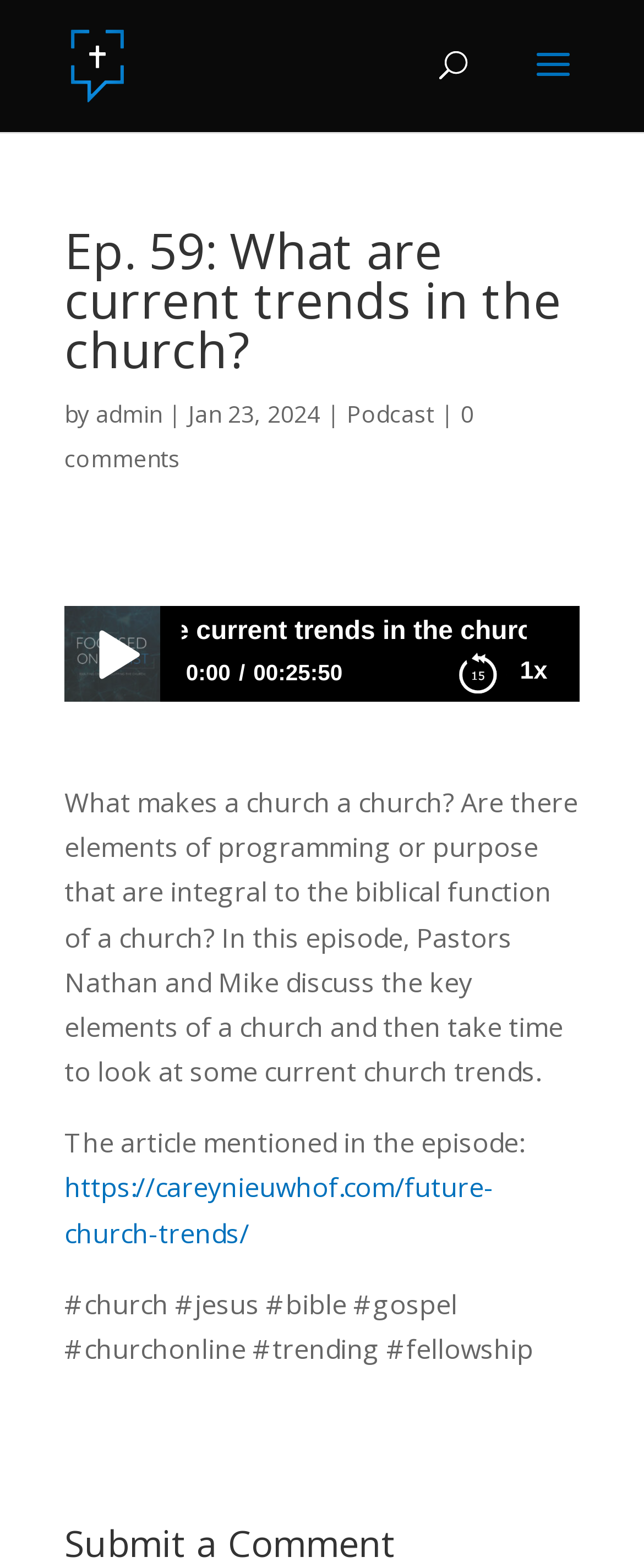Extract the main title from the webpage.

Ep. 59: What are current trends in the church?